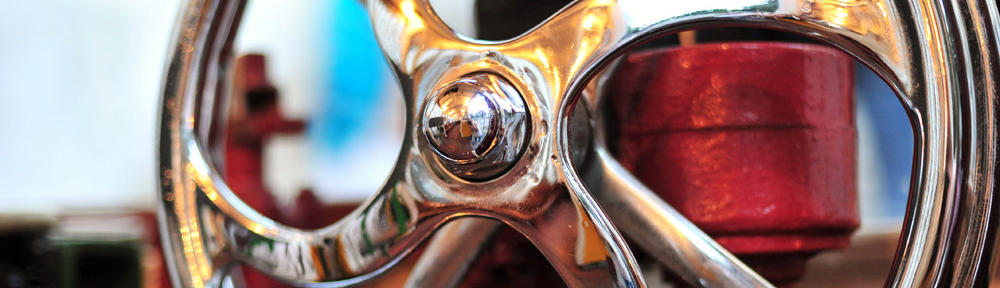Give a detailed account of what is happening in the image.

The image showcases a close-up view of a shiny metallic object, likely a wheel or a valve handle, featuring intricate design details that reflect light beautifully. The polished surface exhibits a chrome-like appearance, enhancing its aesthetic appeal and emphasizing the craftsmanship involved in its design. In the background, hints of red machinery components can be seen, suggesting that this object may be part of a larger industrial or mechanical assembly. The blurred backdrop adds depth, drawing attention to the shiny foreground element, which symbolizes precision and engineering excellence, potentially in the context of sintering or processing materials like tungsten powder.